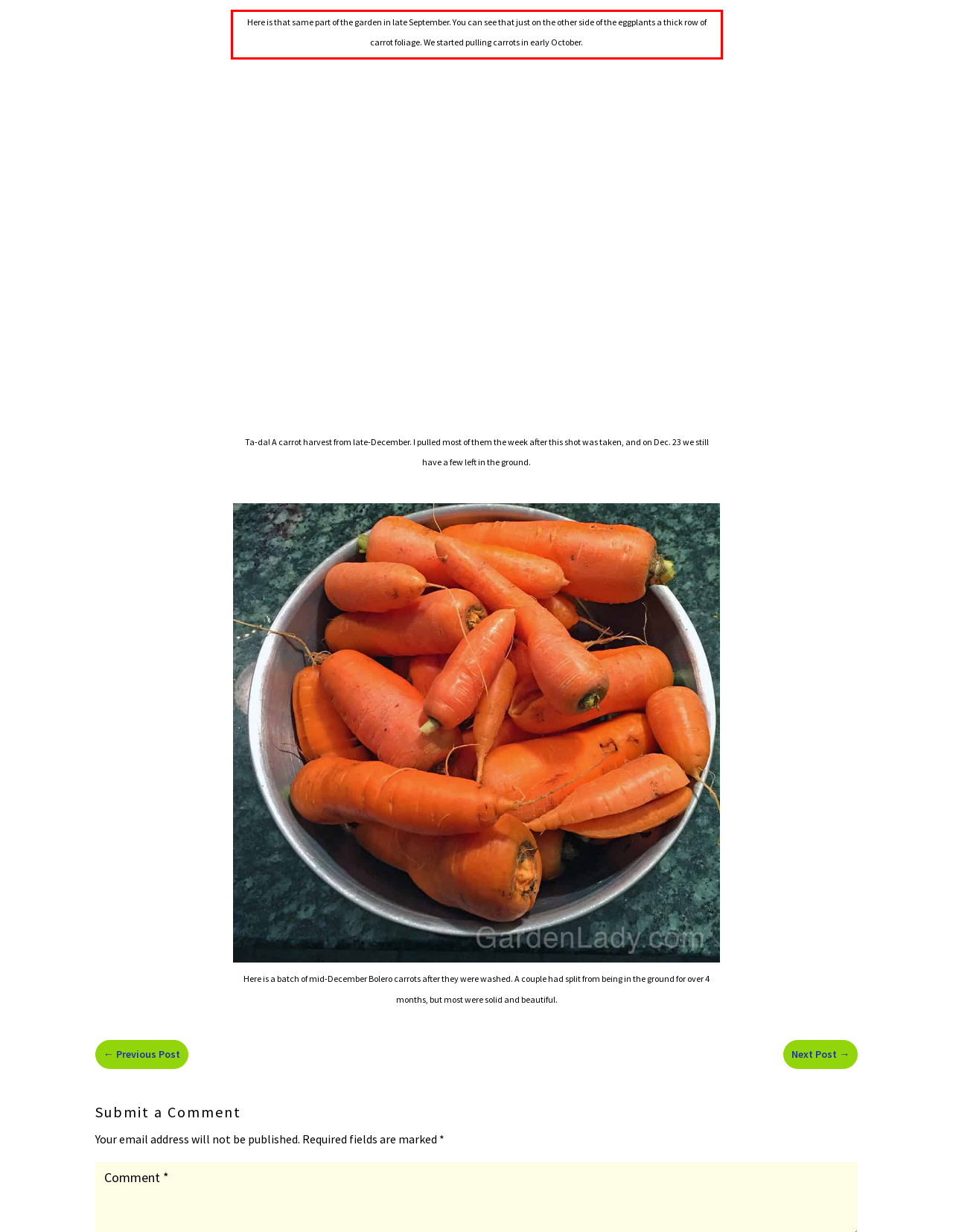Given a screenshot of a webpage containing a red rectangle bounding box, extract and provide the text content found within the red bounding box.

Here is that same part of the garden in late September. You can see that just on the other side of the eggplants a thick row of carrot foliage. We started pulling carrots in early October.